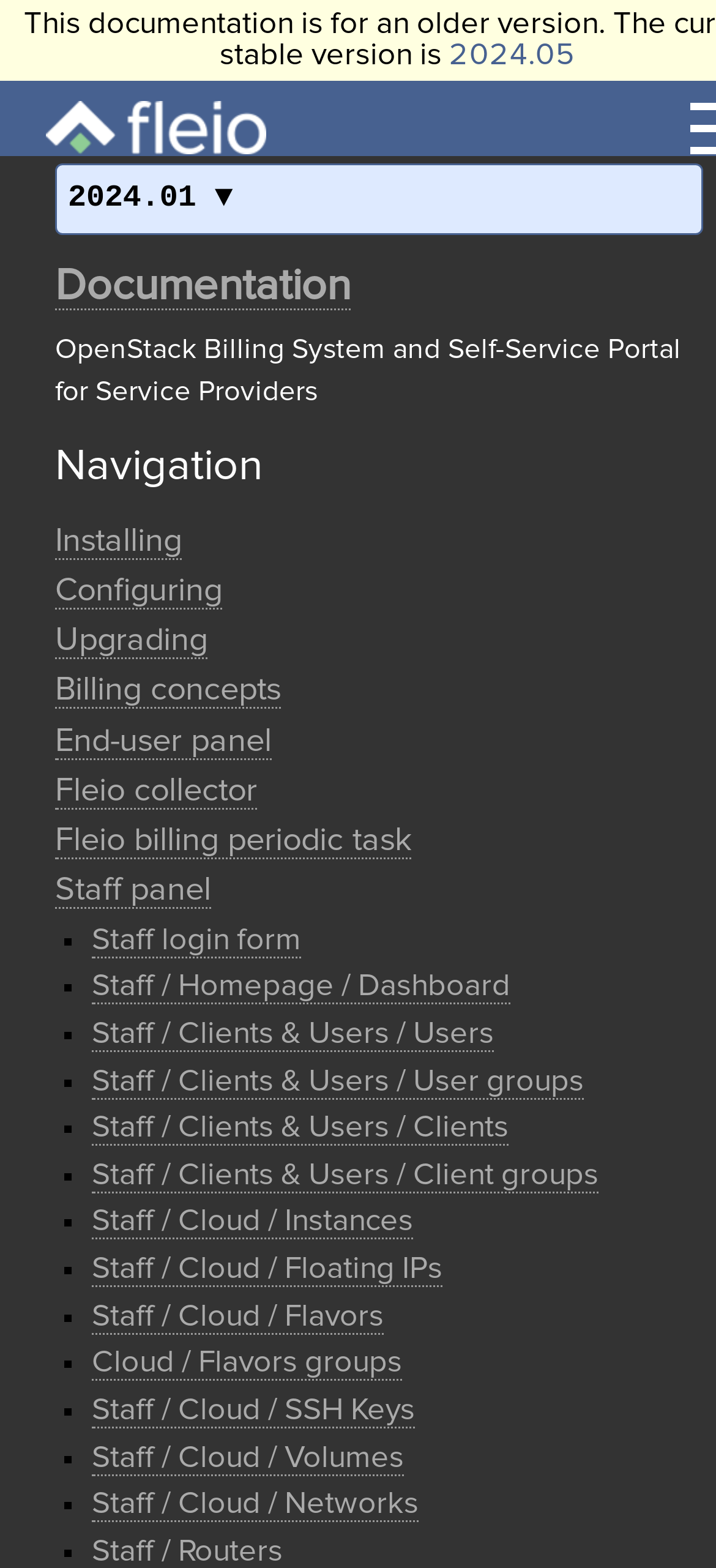Provide a one-word or short-phrase response to the question:
What is the last item in the 'Staff / Cloud' category?

Networks